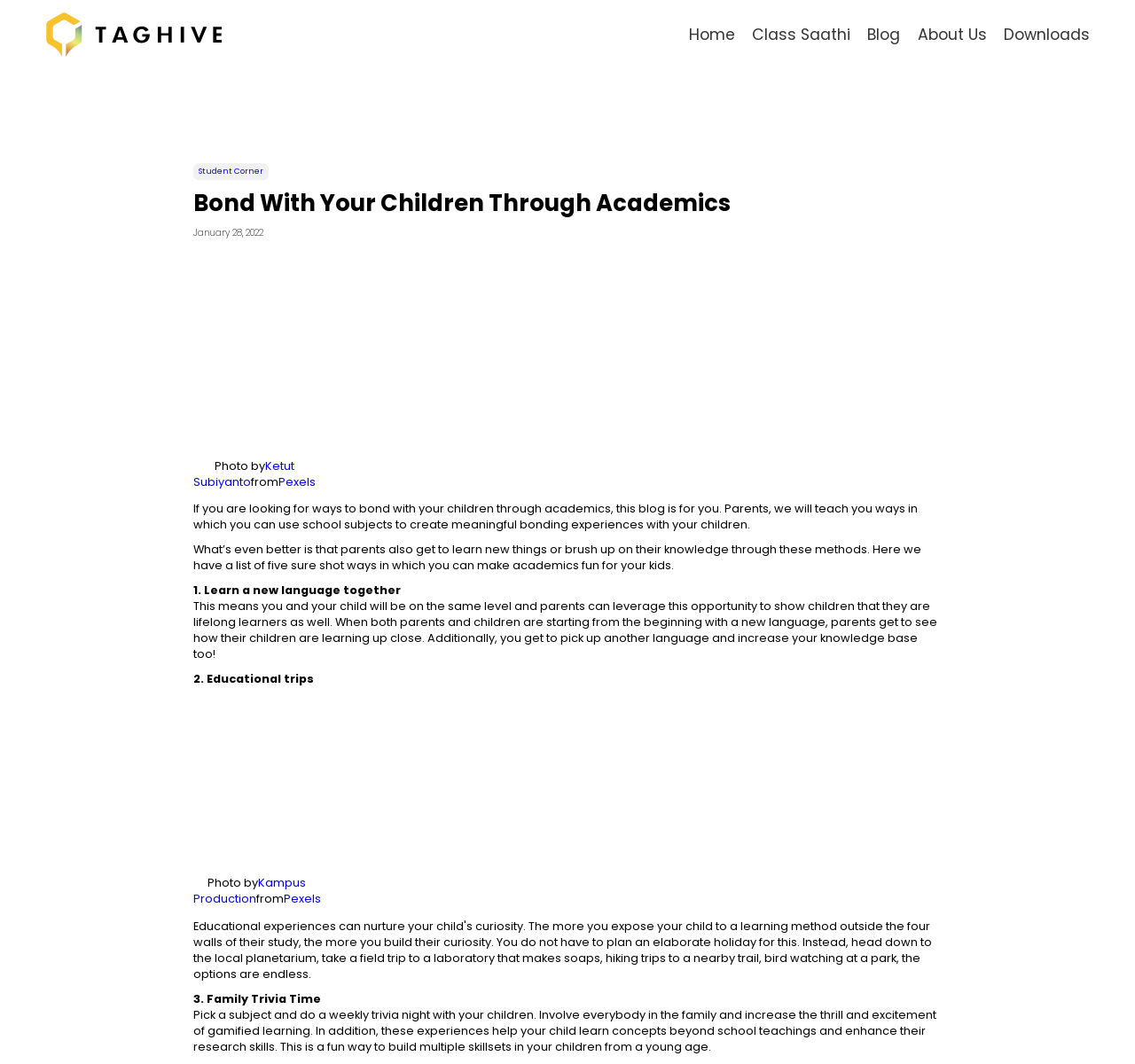Given the webpage screenshot and the description, determine the bounding box coordinates (top-left x, top-left y, bottom-right x, bottom-right y) that define the location of the UI element matching this description: Works on Any Platform

[0.01, 0.069, 0.165, 0.192]